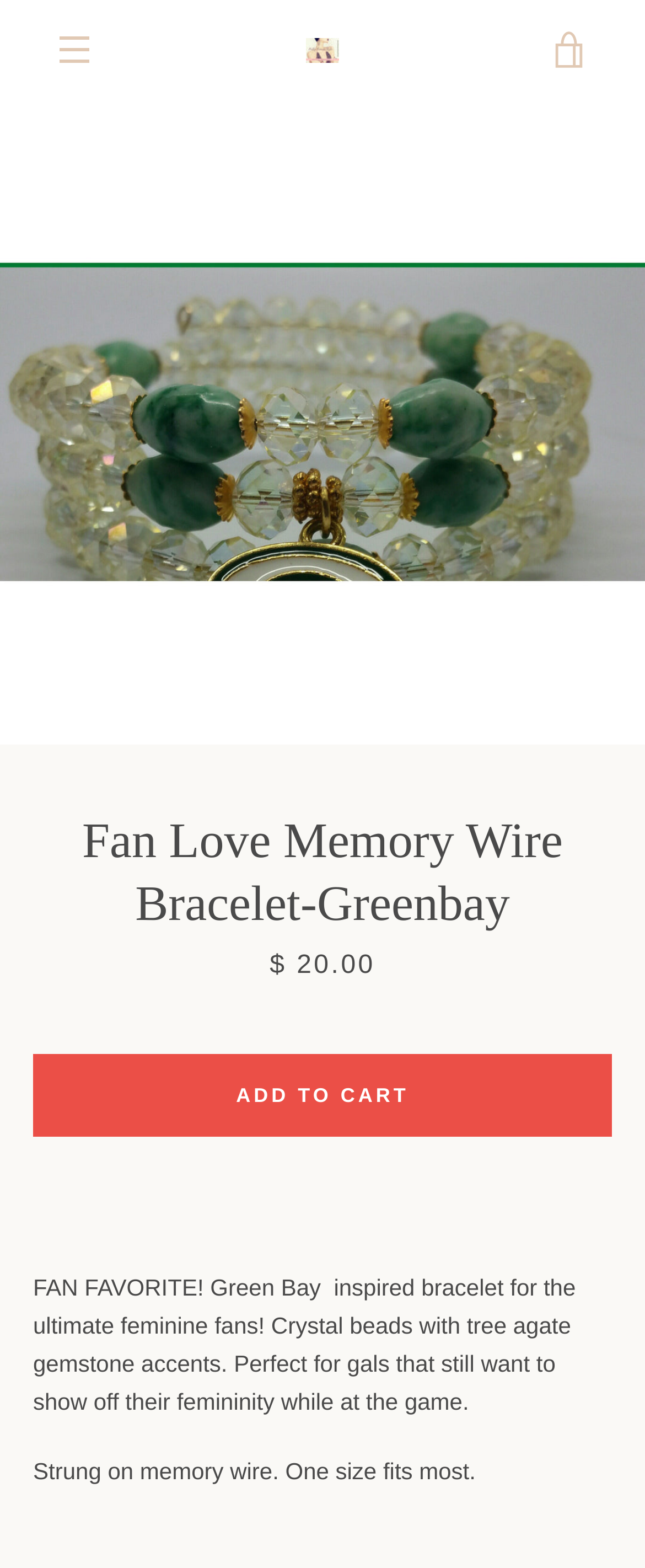Given the element description: "Contact Us", predict the bounding box coordinates of the UI element it refers to, using four float numbers between 0 and 1, i.e., [left, top, right, bottom].

None